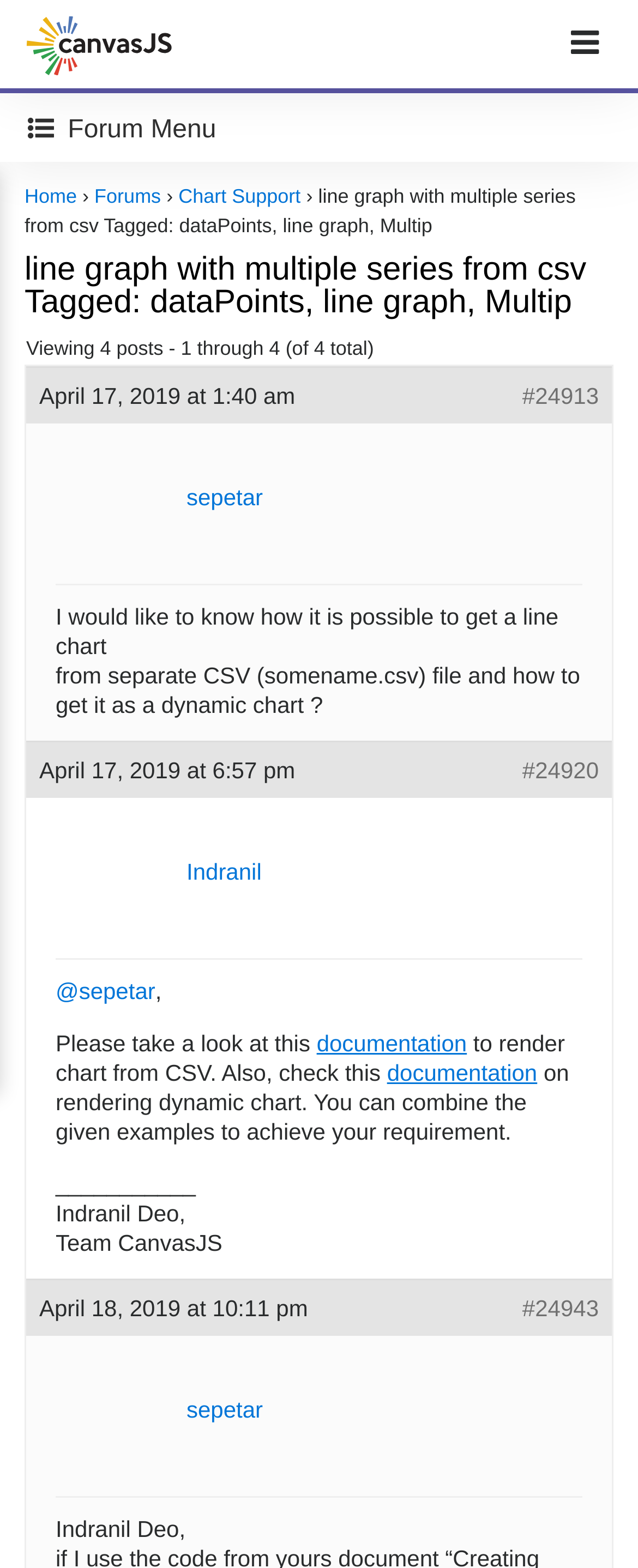How many posts are being viewed?
Please provide a detailed answer to the question.

I found a static text element that says 'Viewing 4 posts - 1 through 4 (of 4 total)', which indicates that 4 posts are being viewed.